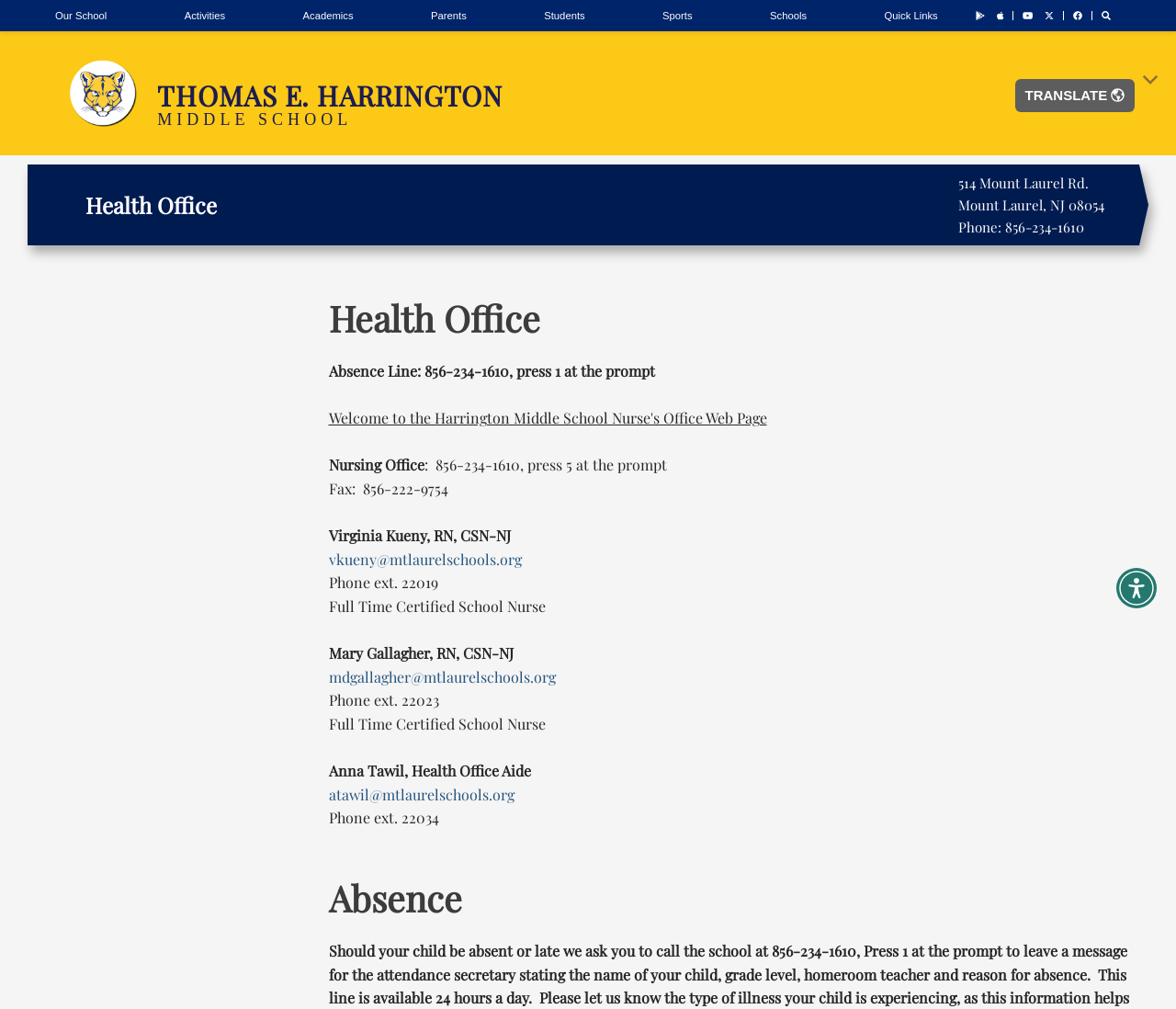Identify the main title of the webpage and generate its text content.

THOMAS E. HARRINGTON